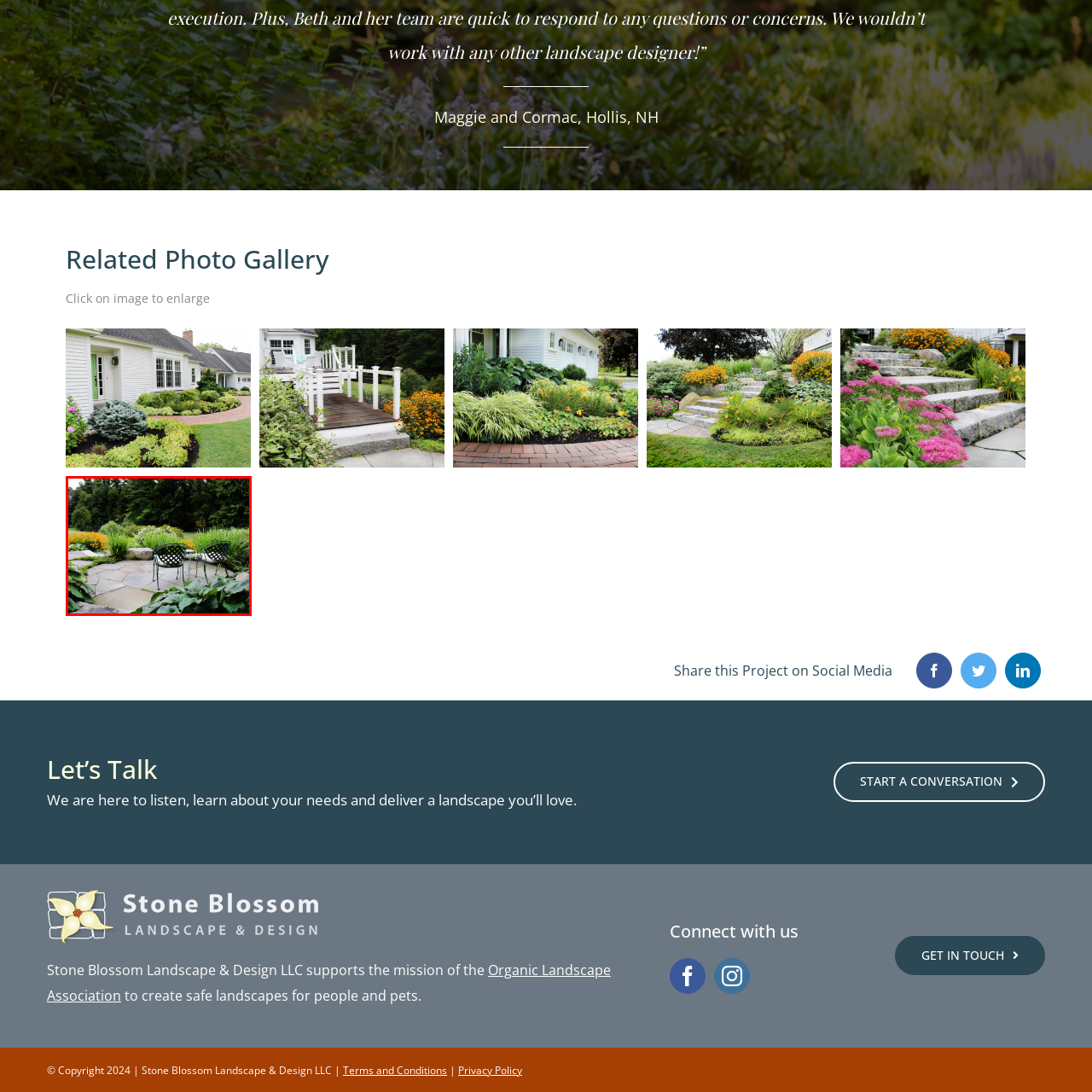Give a detailed caption for the image that is encased within the red bounding box.

The image depicts a serene outdoor space featuring a beautifully designed stone patio, which is adorned with lush greenery and vibrant flowers. In the foreground, two elegant black chairs with a crisscross pattern invite relaxation, positioned perfectly to take in the view of the colorful garden. Surrounding the chairs are rounded stones and a variety of plants, including yellow flowers that add bursts of color against the rich greenery. The background reveals a peaceful landscape dotted with trees, enhancing the tranquil atmosphere of this inviting outdoor retreat, likely situated in Hollis, NH, as suggested by the nearby text "Maggie and Cormac, Hollis, NH." This setting is an ideal spot for contemplation or socializing in nature.